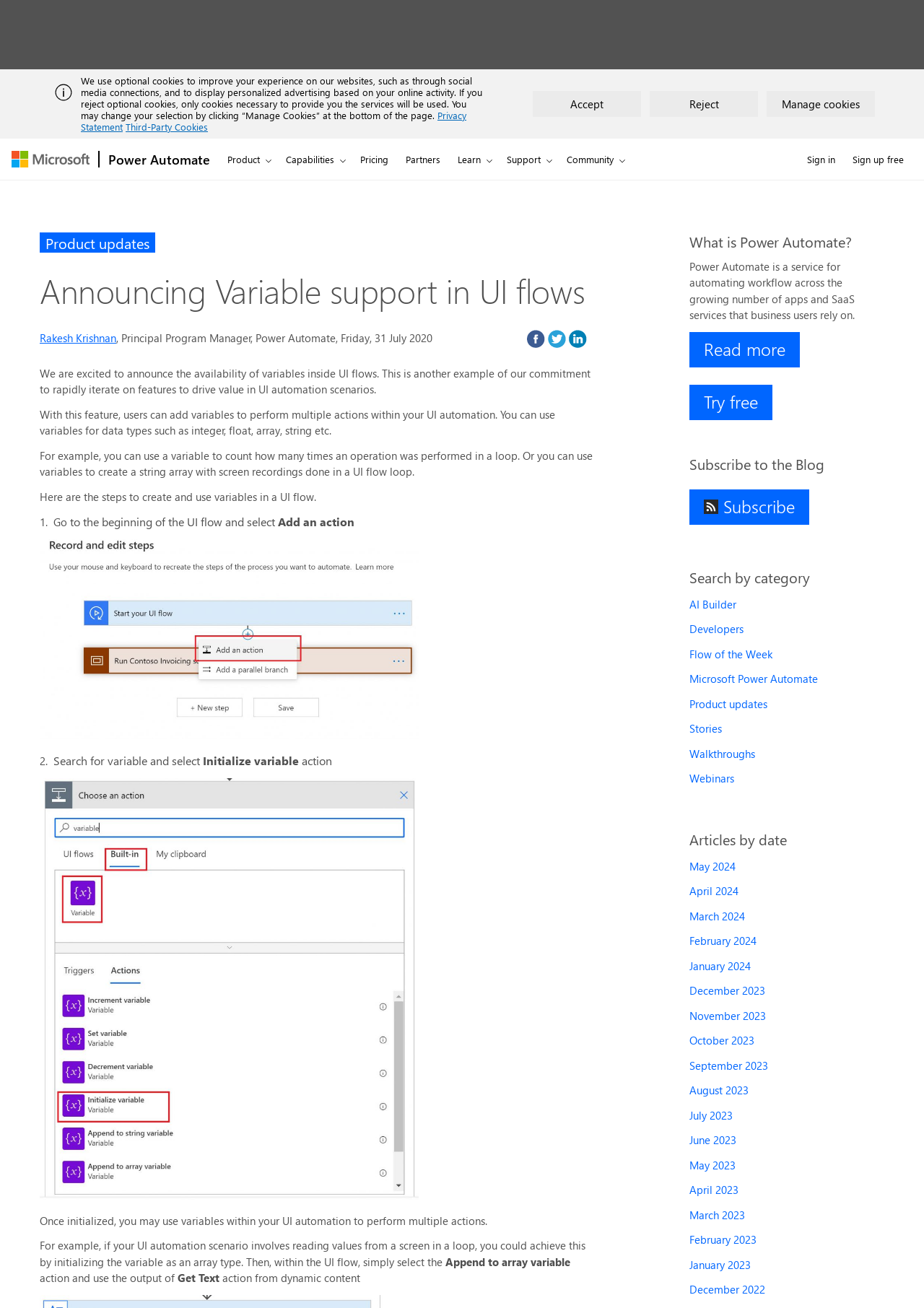What is the purpose of Power Automate?
Please analyze the image and answer the question with as much detail as possible.

I inferred the answer from the StaticText element 'Power Automate is a service for automating workflow across the growing number of apps and SaaS services that business users rely on.' which describes the purpose of Power Automate.